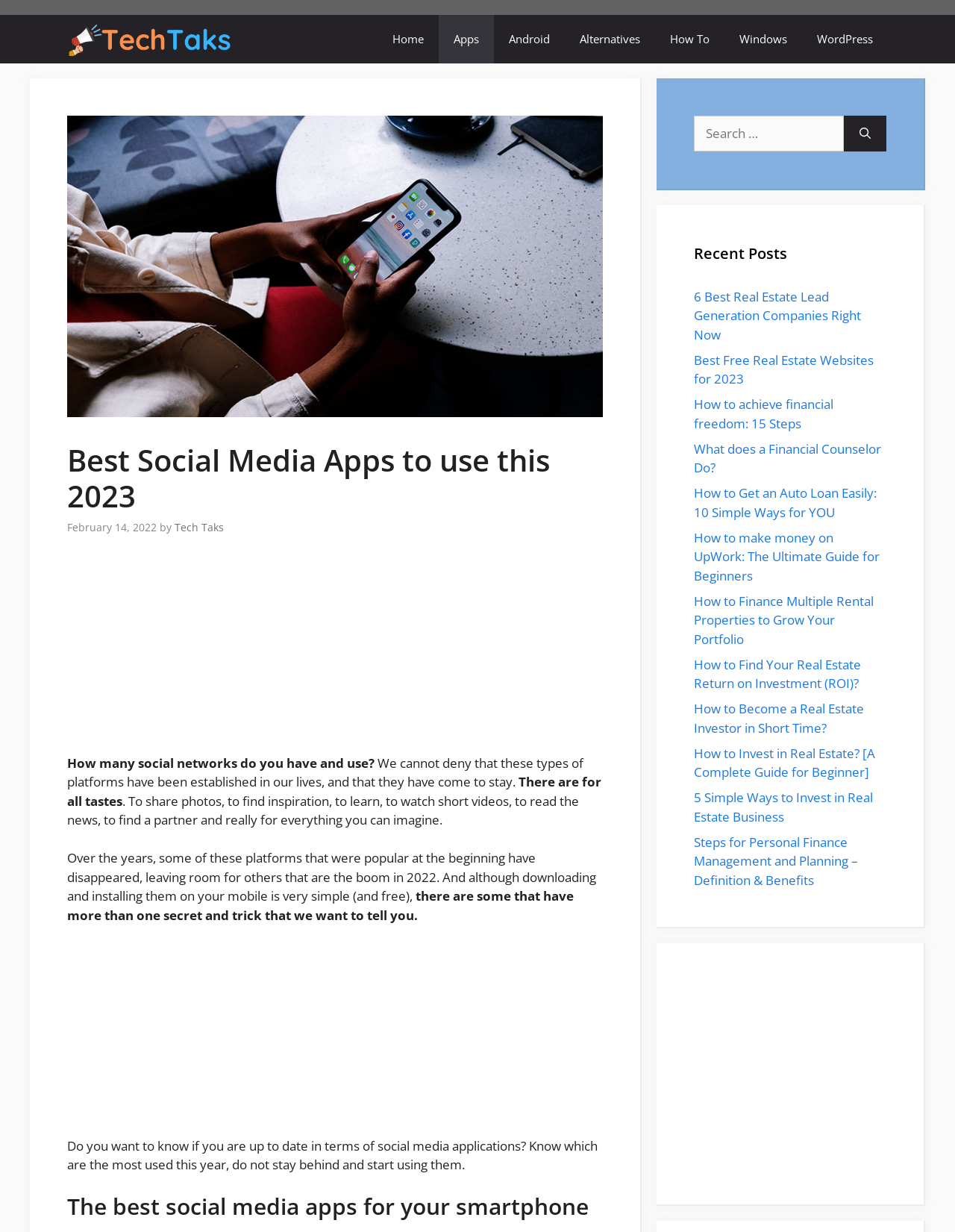Provide the bounding box coordinates of the HTML element this sentence describes: "title="TechTaks"".

[0.07, 0.012, 0.246, 0.051]